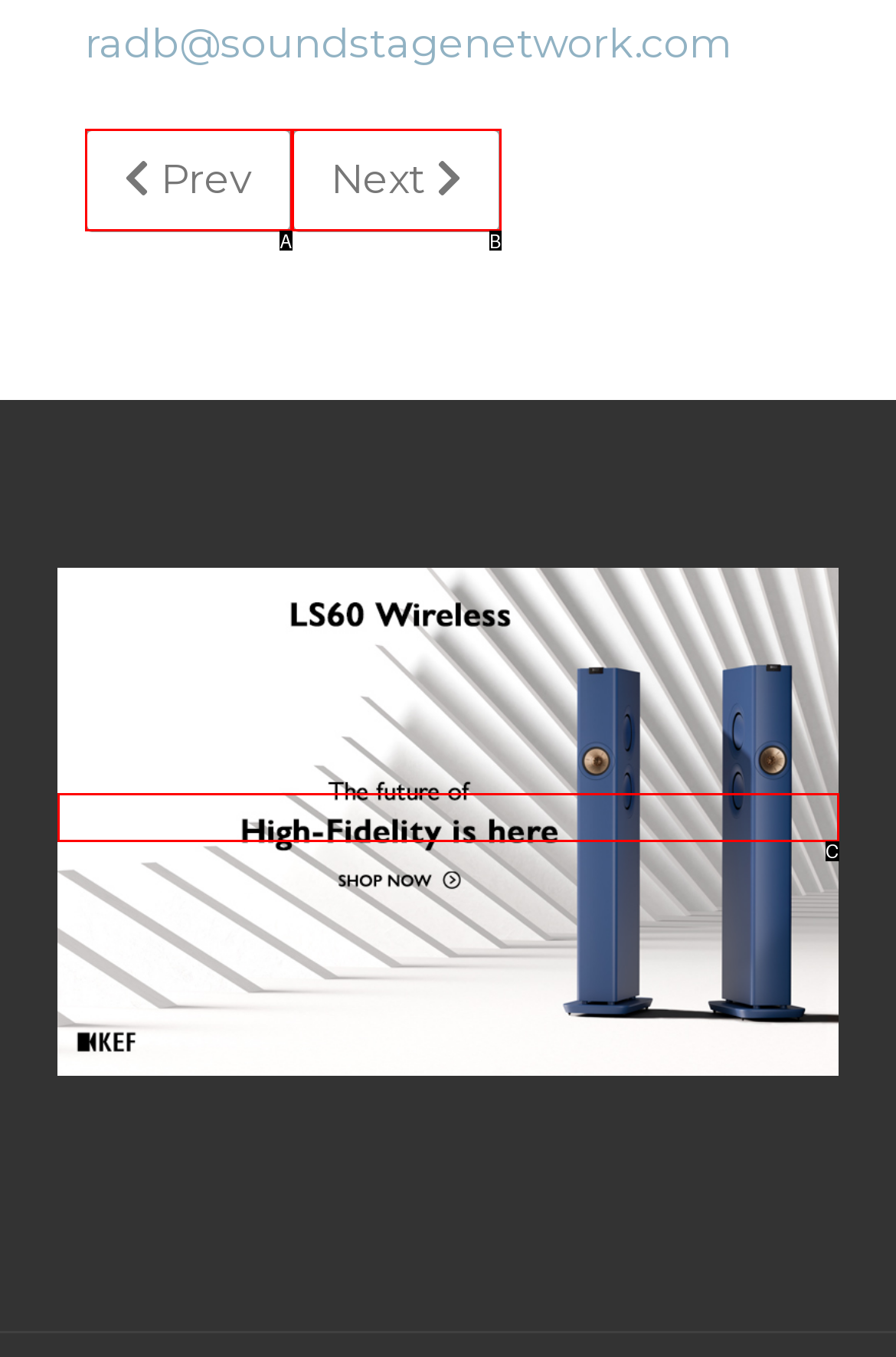Identify the HTML element that matches the description: title="767x500 KEF LS60 (20220919)"
Respond with the letter of the correct option.

C